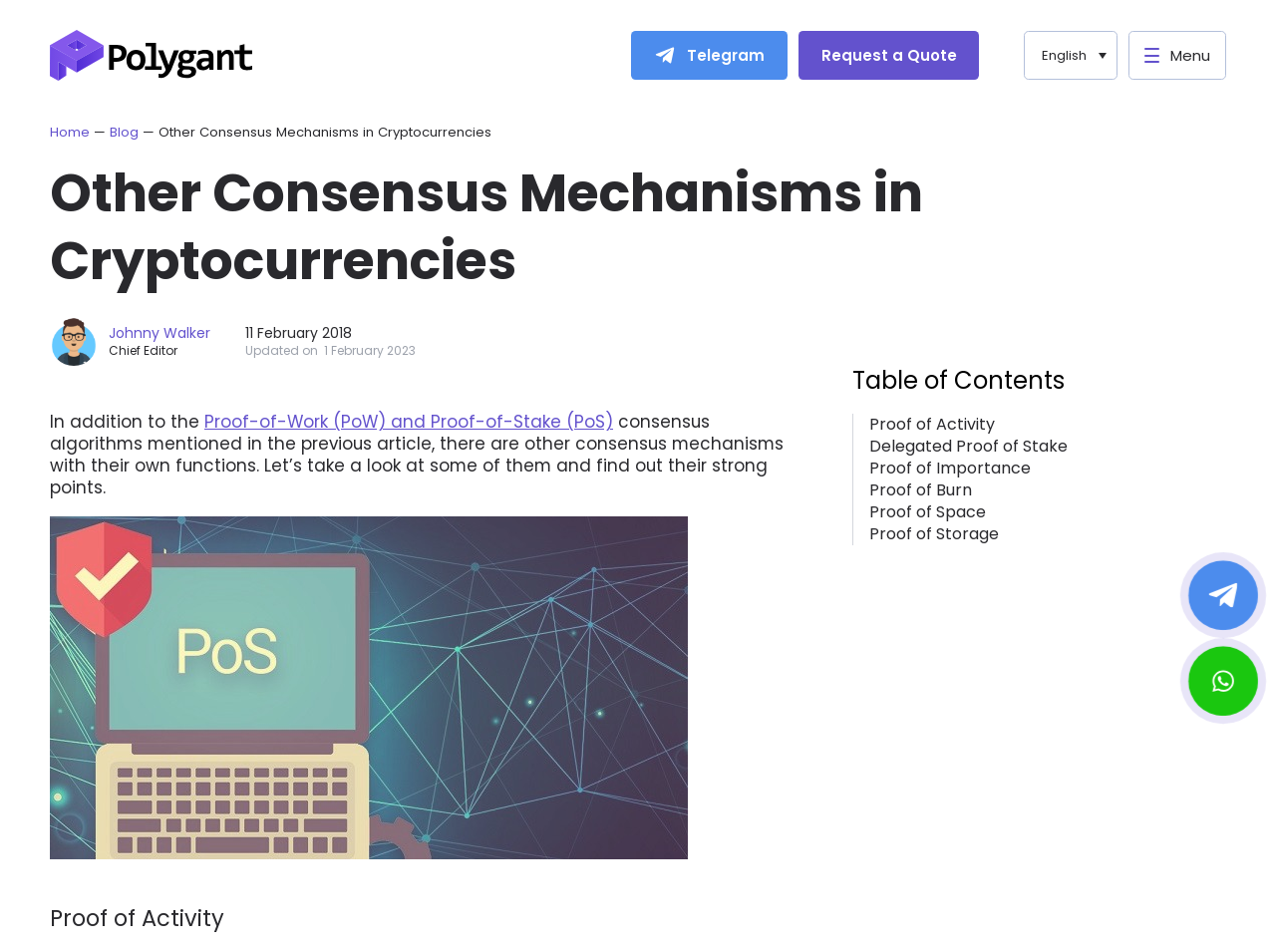Can you identify the bounding box coordinates of the clickable region needed to carry out this instruction: 'Read the article about Proof of Activity'? The coordinates should be four float numbers within the range of 0 to 1, stated as [left, top, right, bottom].

[0.681, 0.433, 0.78, 0.457]